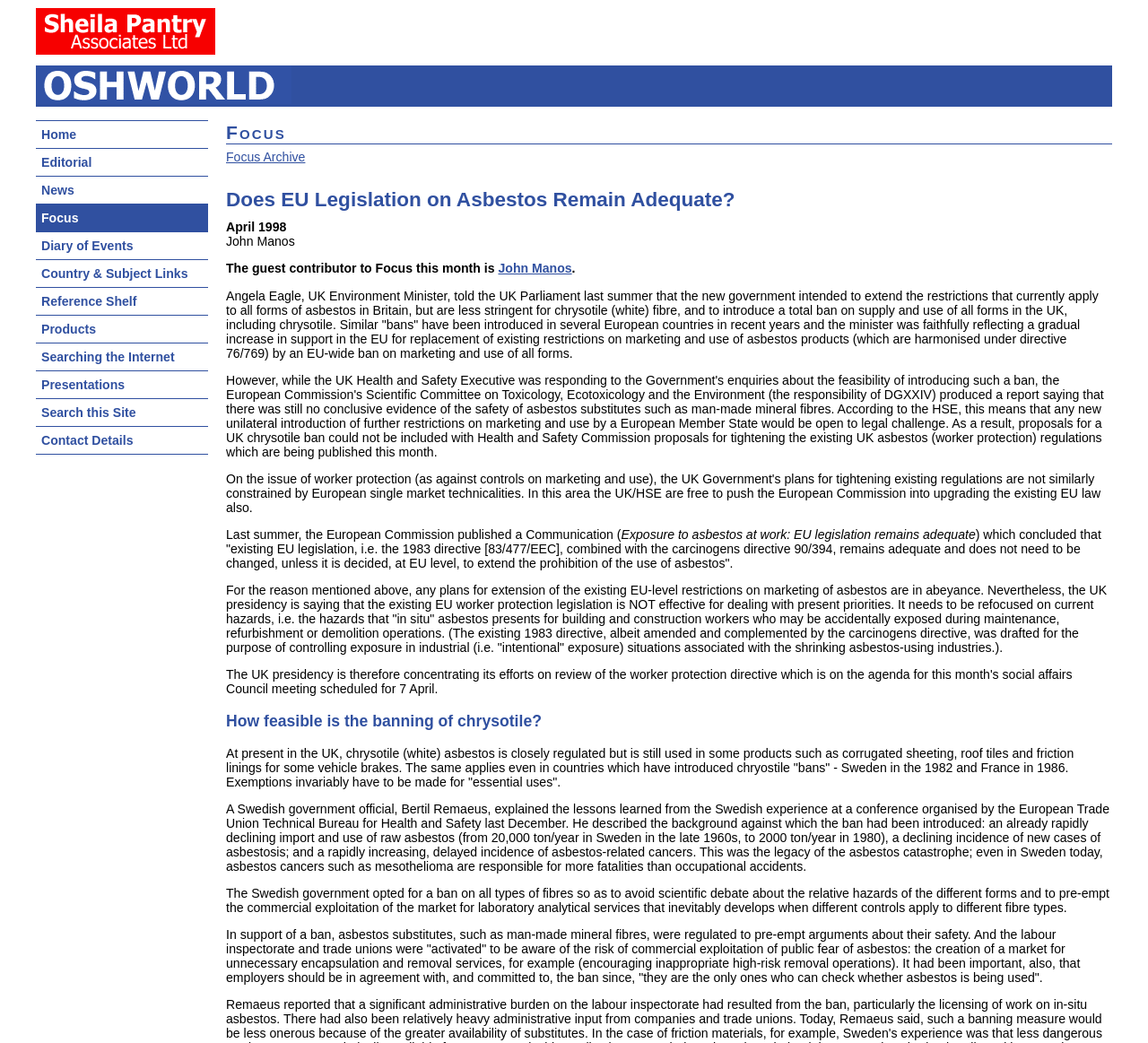Provide a short answer to the following question with just one word or phrase: What is the topic of the article?

EU Legislation on Asbestos